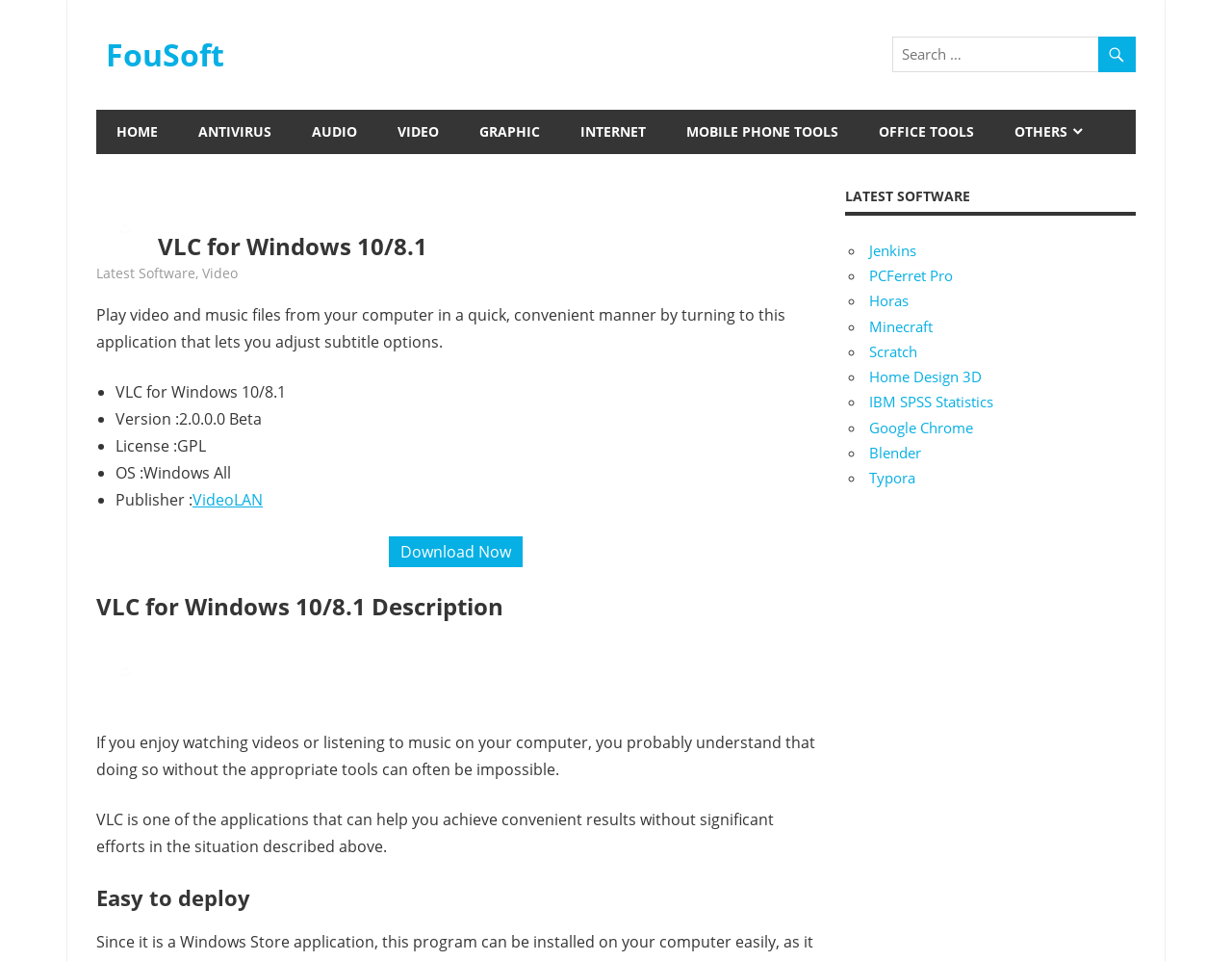Identify the bounding box of the UI element described as follows: "Team with us". Provide the coordinates as four float numbers in the range of 0 to 1 [left, top, right, bottom].

None